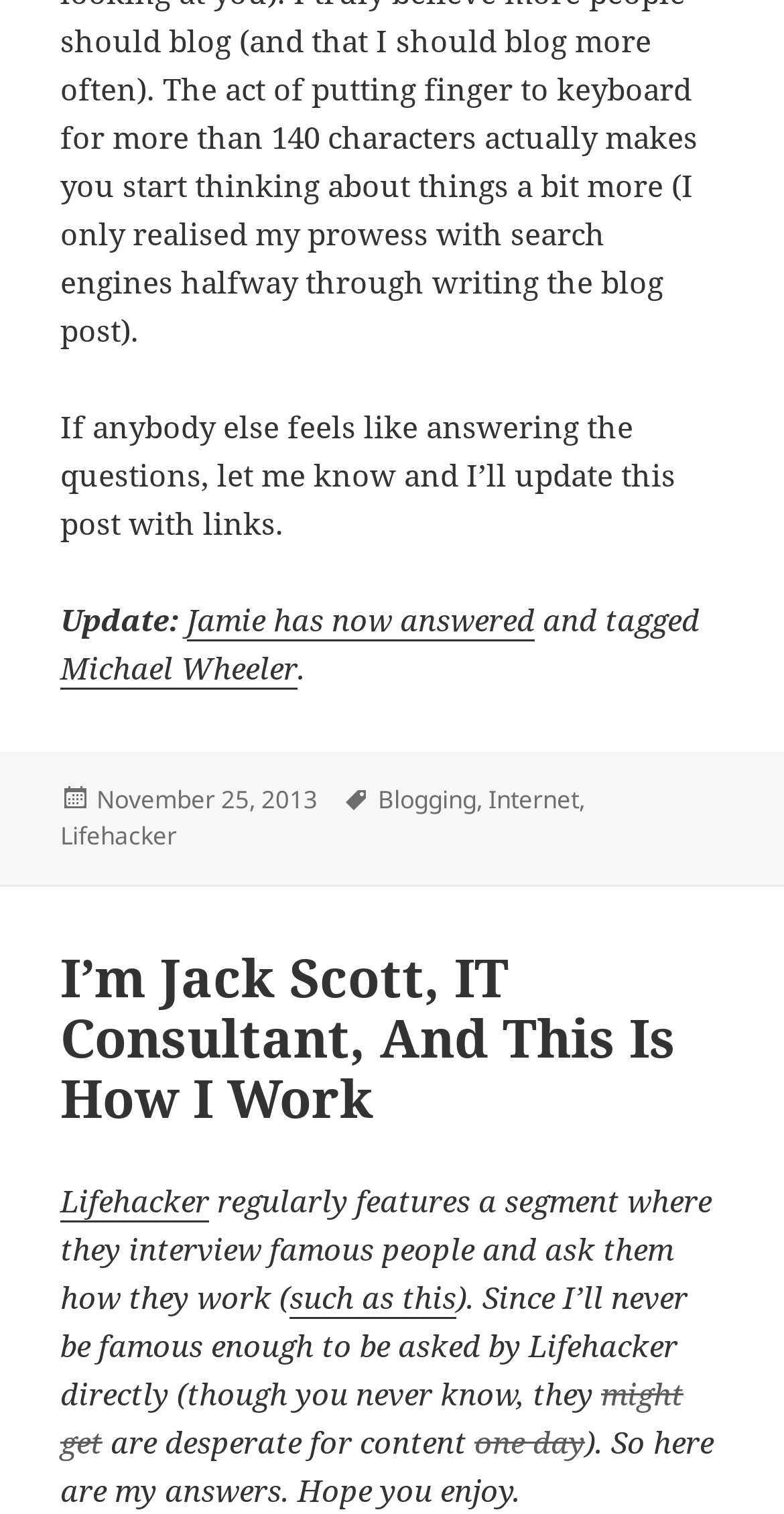Predict the bounding box of the UI element that fits this description: "Terms of Service".

None